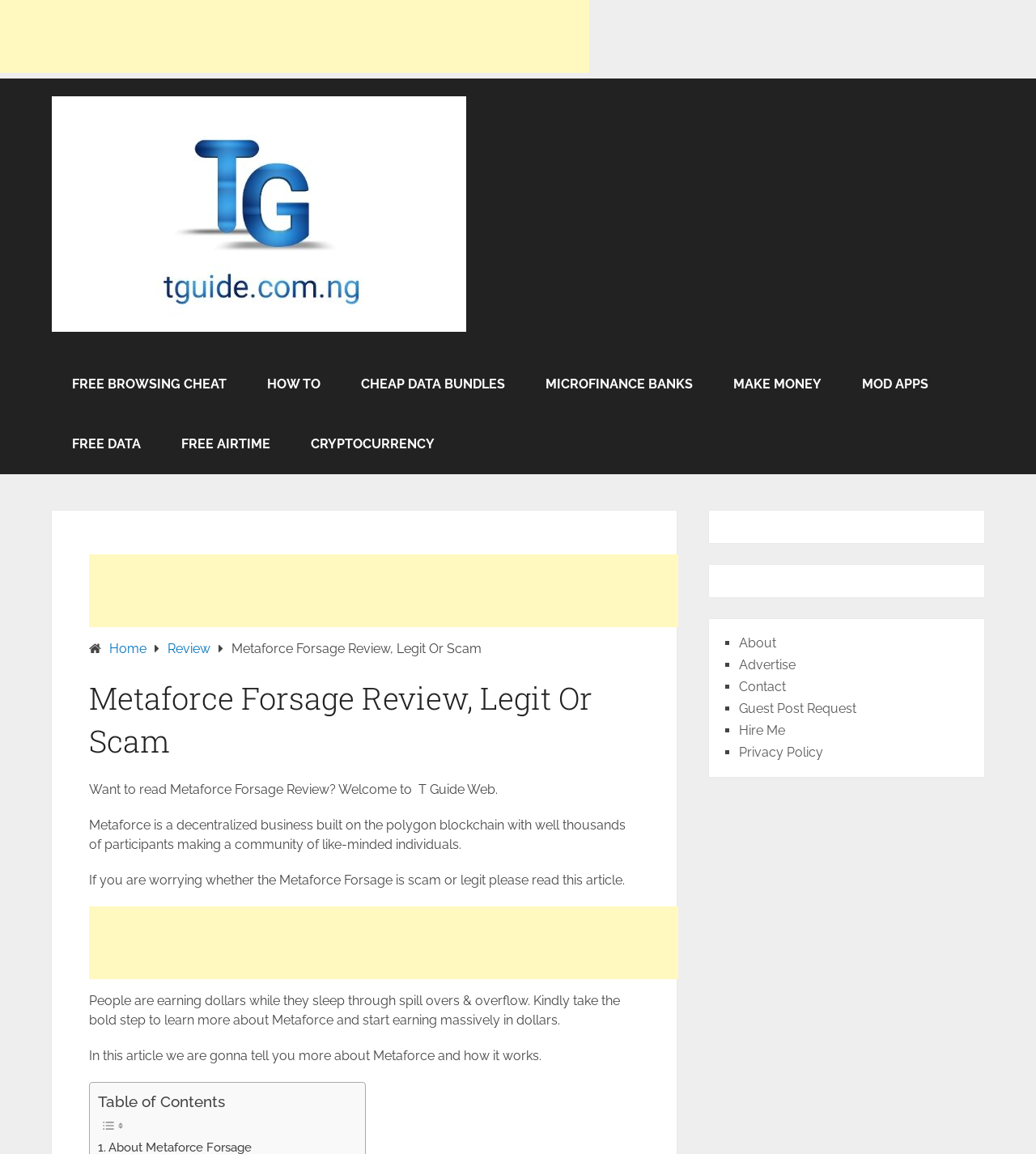Find the bounding box coordinates for the area that should be clicked to accomplish the instruction: "Click 'All Articles'".

None